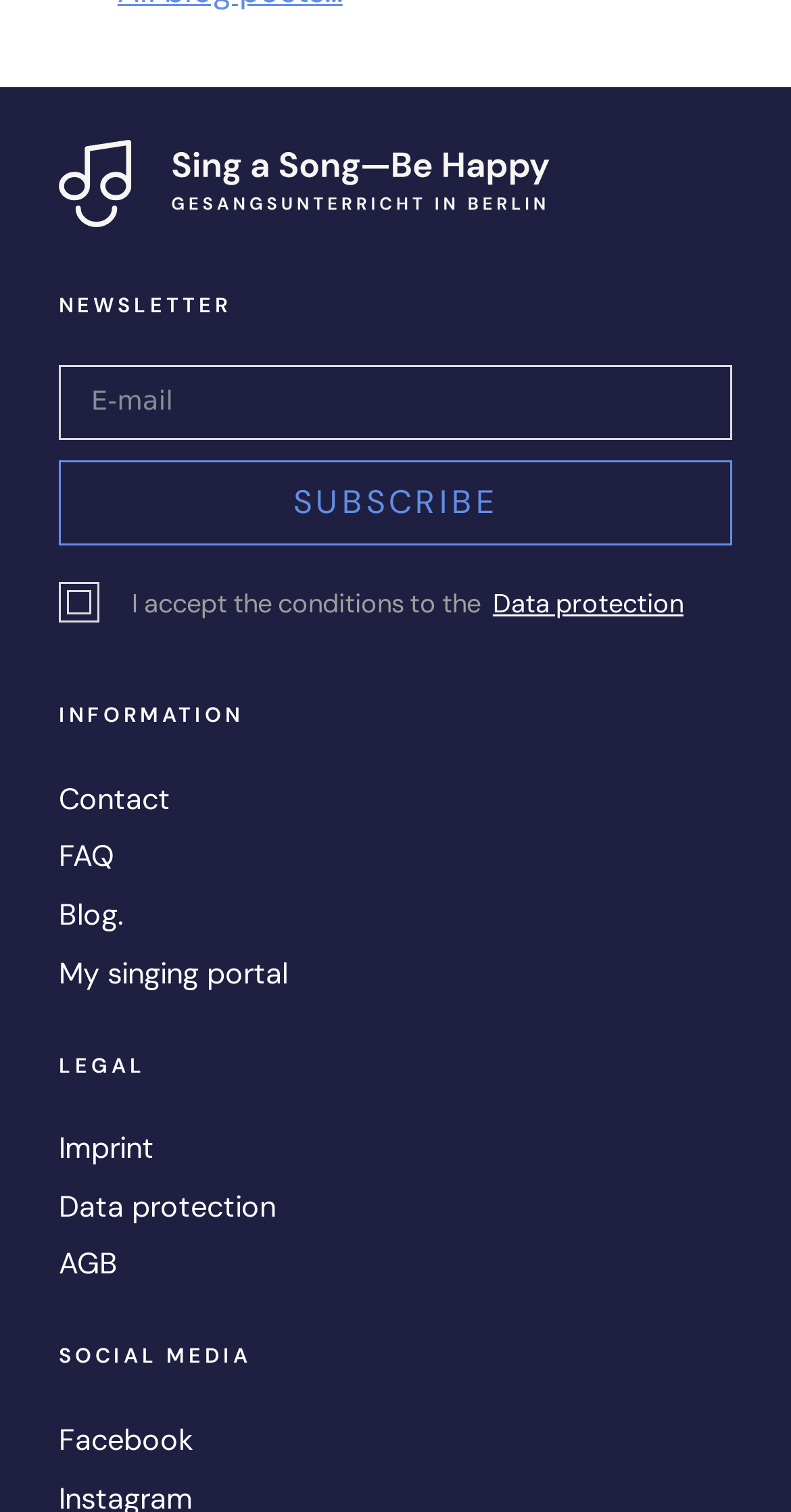Provide the bounding box coordinates, formatted as (top-left x, top-left y, bottom-right x, bottom-right y), with all values being floating point numbers between 0 and 1. Identify the bounding box of the UI element that matches the description: My singing portal

[0.074, 0.627, 0.926, 0.66]